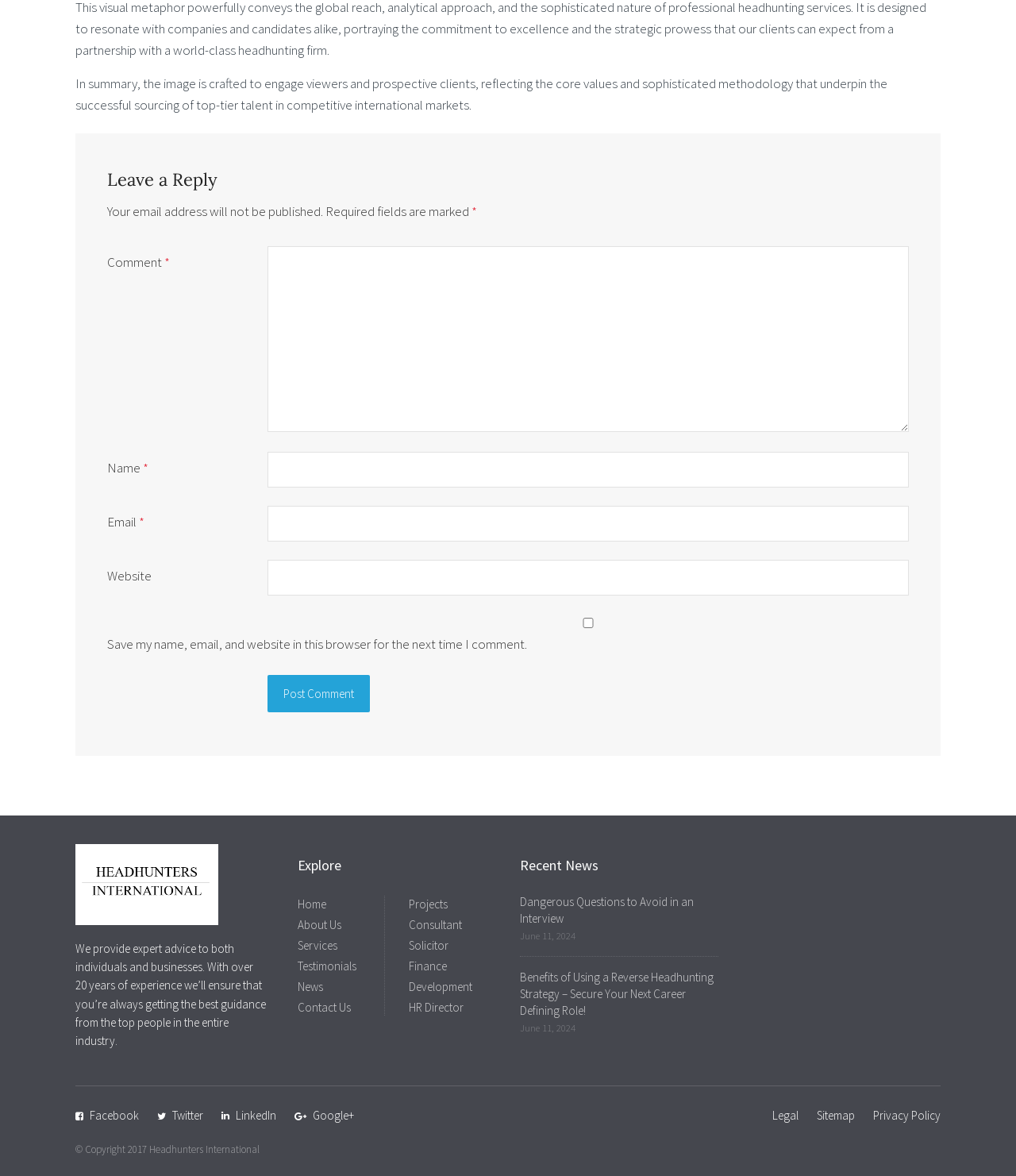Locate the bounding box coordinates of the element you need to click to accomplish the task described by this instruction: "Click on the 'Post Comment' button".

[0.263, 0.574, 0.364, 0.605]